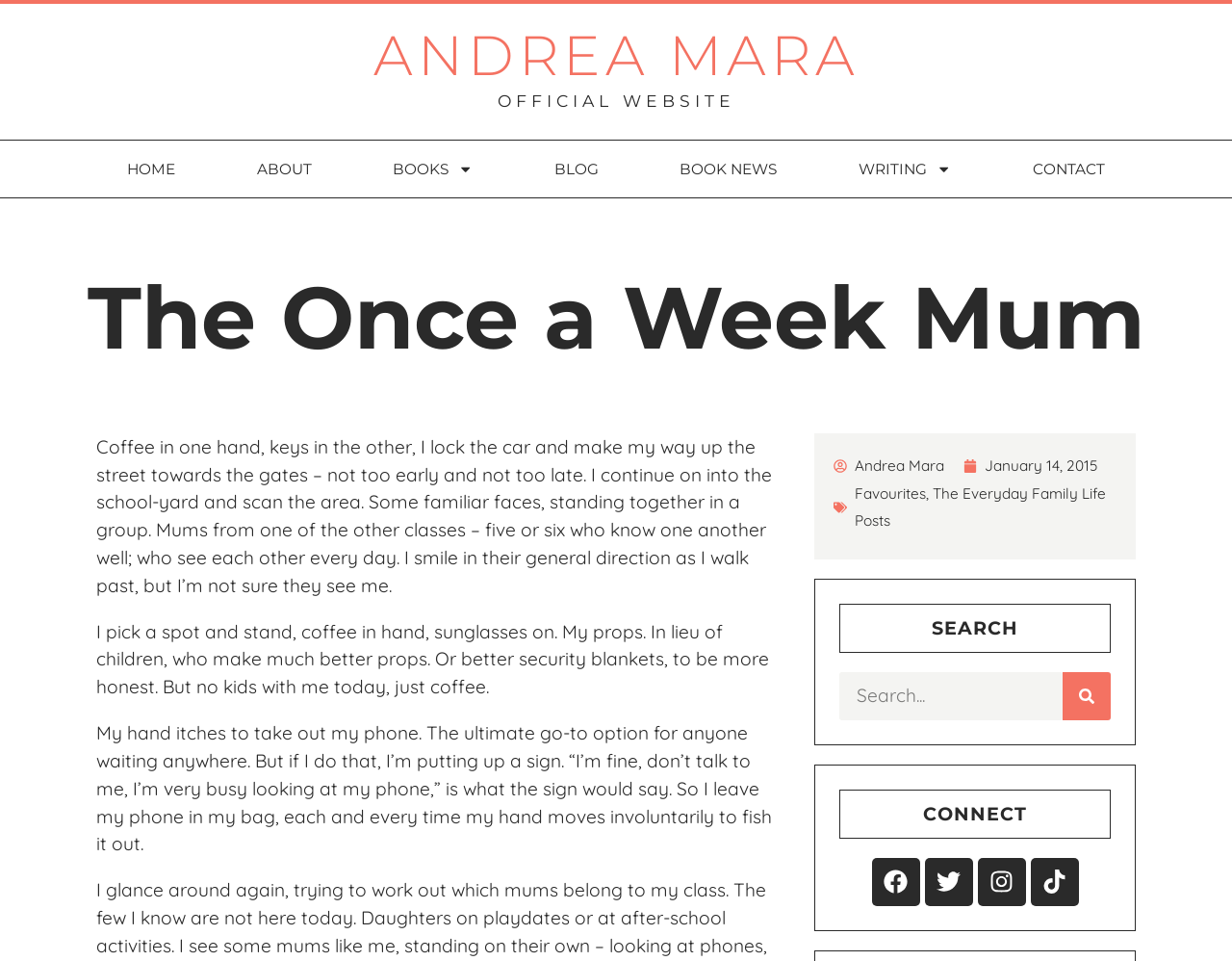Determine the bounding box coordinates of the area to click in order to meet this instruction: "Visit the link to the newspaper profile".

None